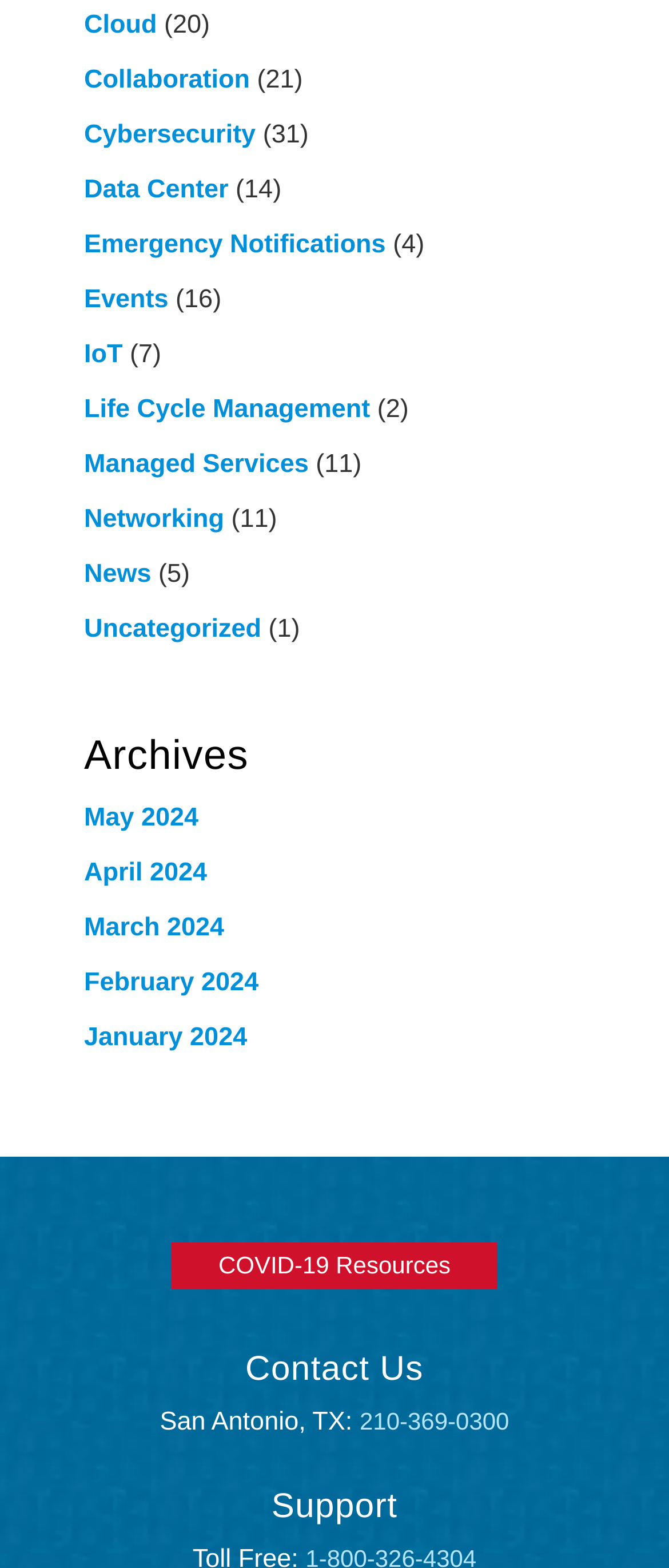Determine the bounding box coordinates of the section to be clicked to follow the instruction: "Contact us by phone". The coordinates should be given as four float numbers between 0 and 1, formatted as [left, top, right, bottom].

[0.538, 0.895, 0.761, 0.917]